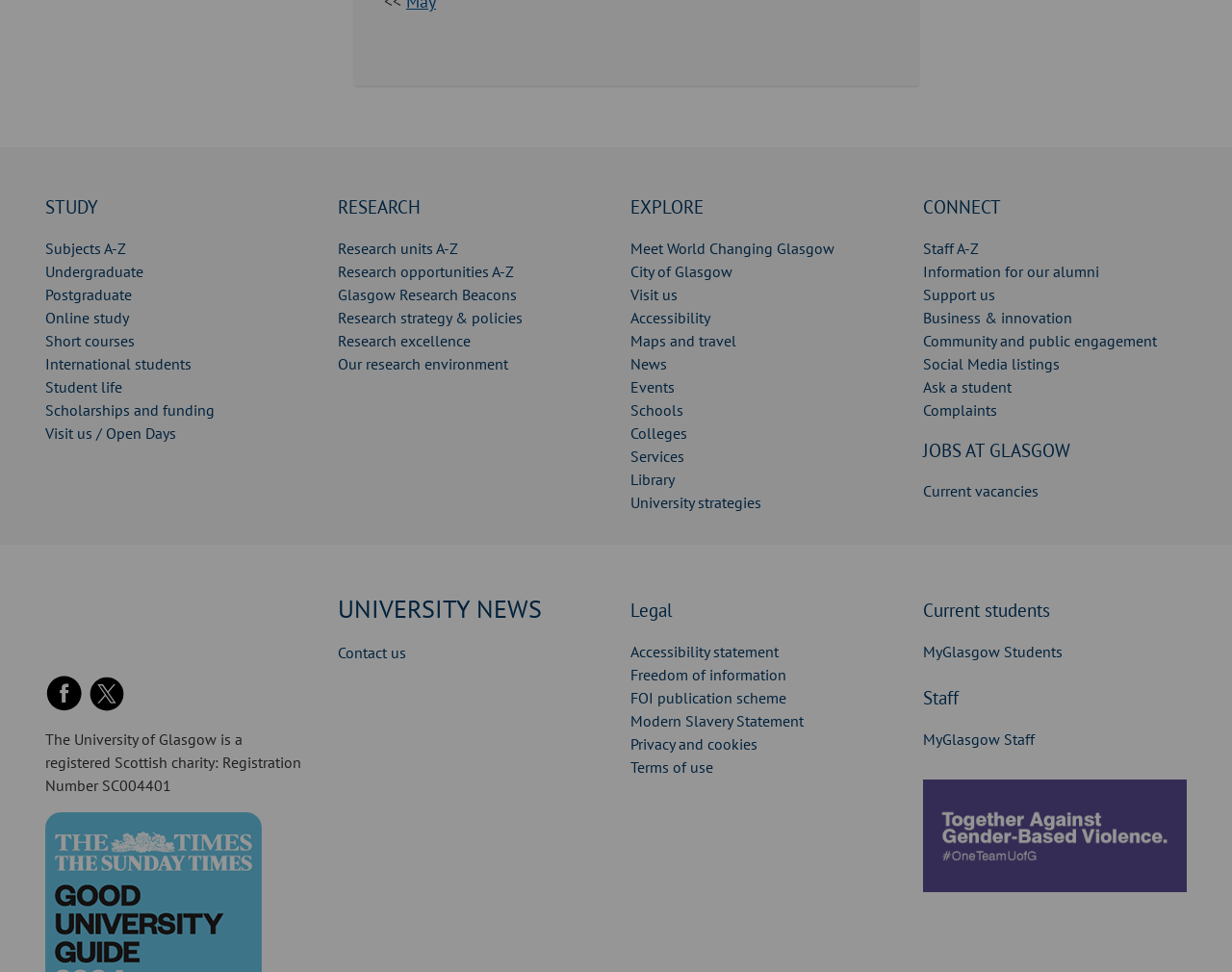Please answer the following question using a single word or phrase: 
What is the title of the section with links to university news?

UNIVERSITY NEWS